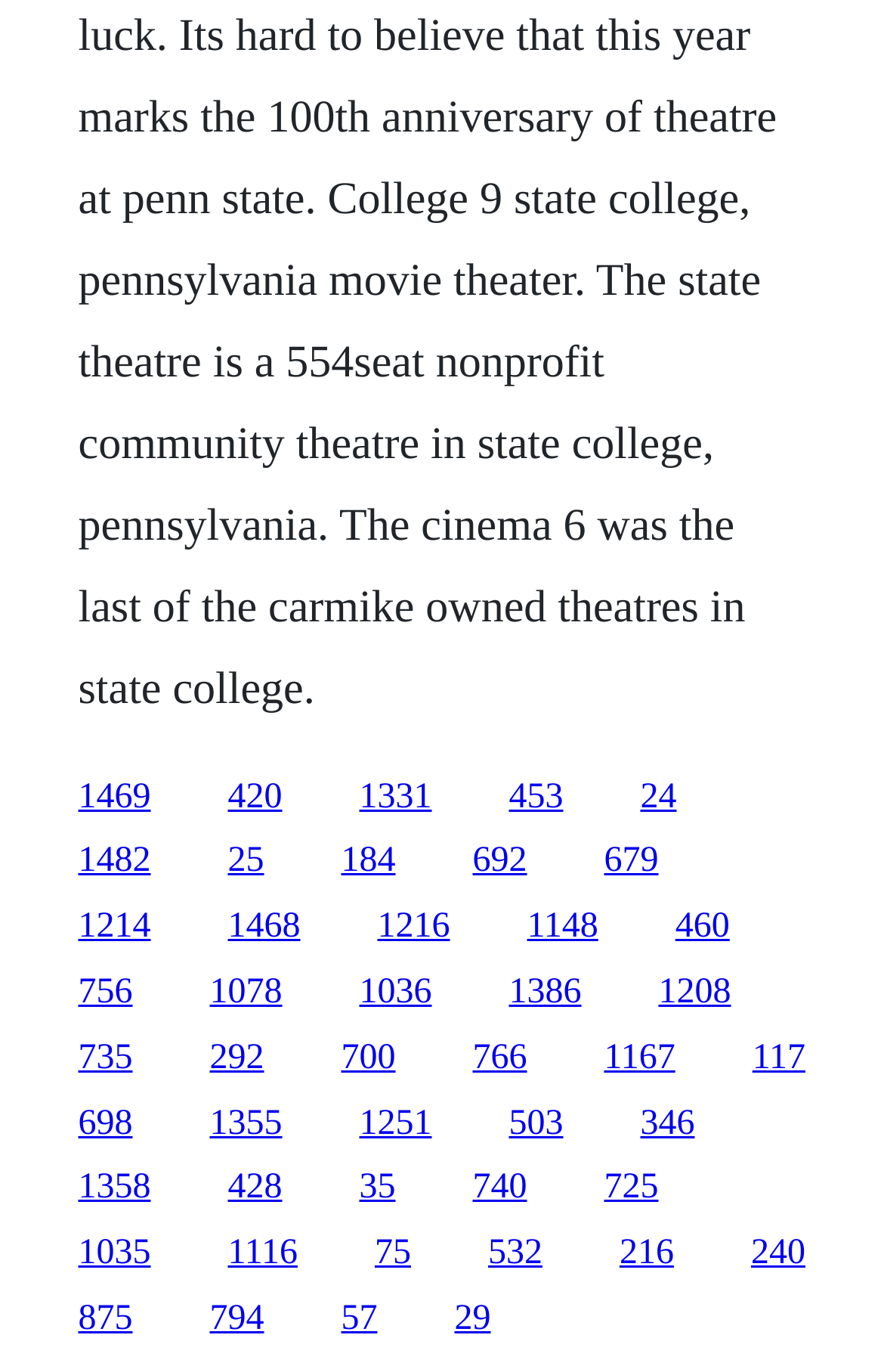Please pinpoint the bounding box coordinates for the region I should click to adhere to this instruction: "access the fifth link".

[0.724, 0.566, 0.765, 0.594]